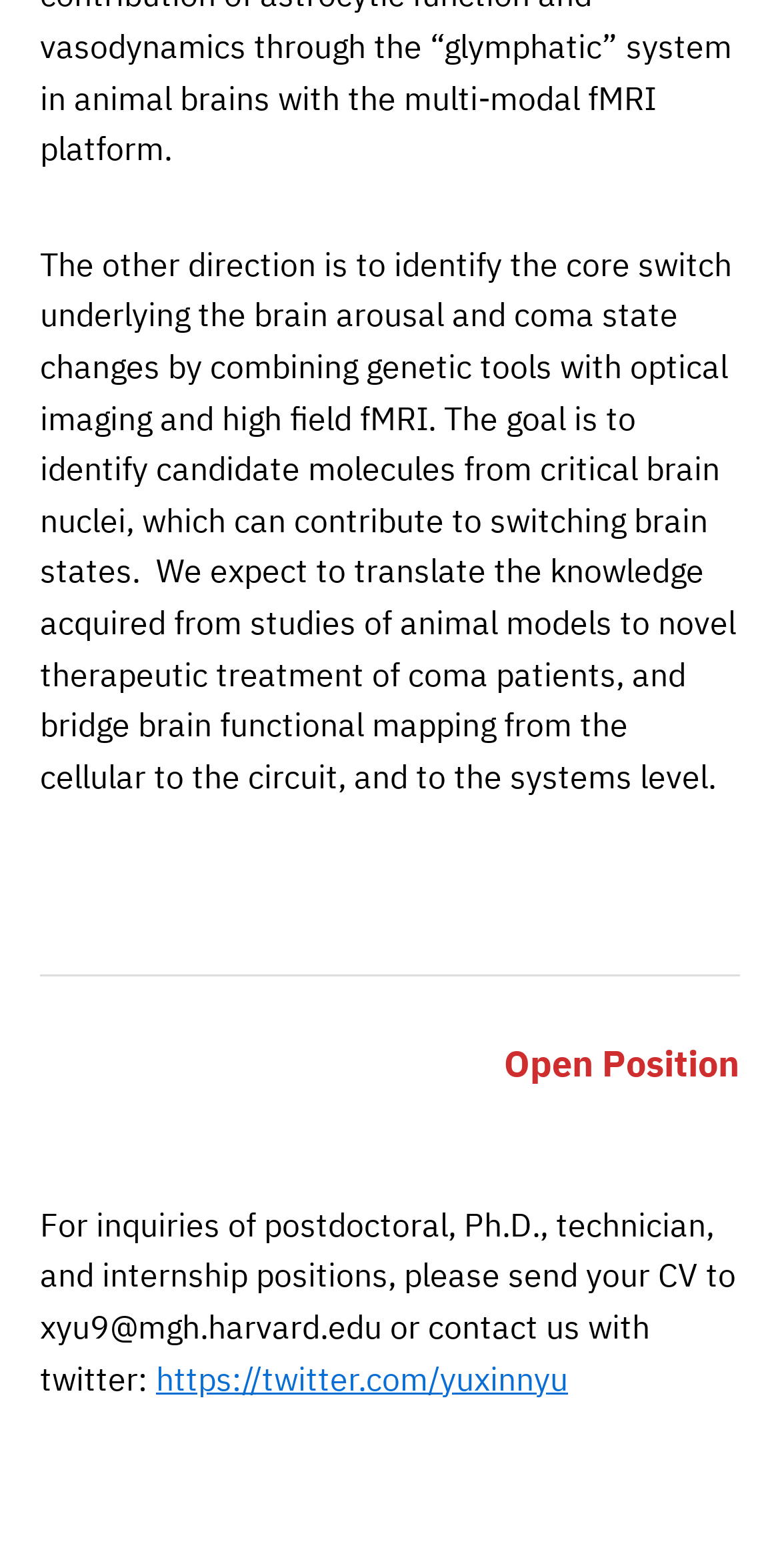Locate and provide the bounding box coordinates for the HTML element that matches this description: "https://twitter.com/yuxinnyu".

[0.2, 0.866, 0.728, 0.891]